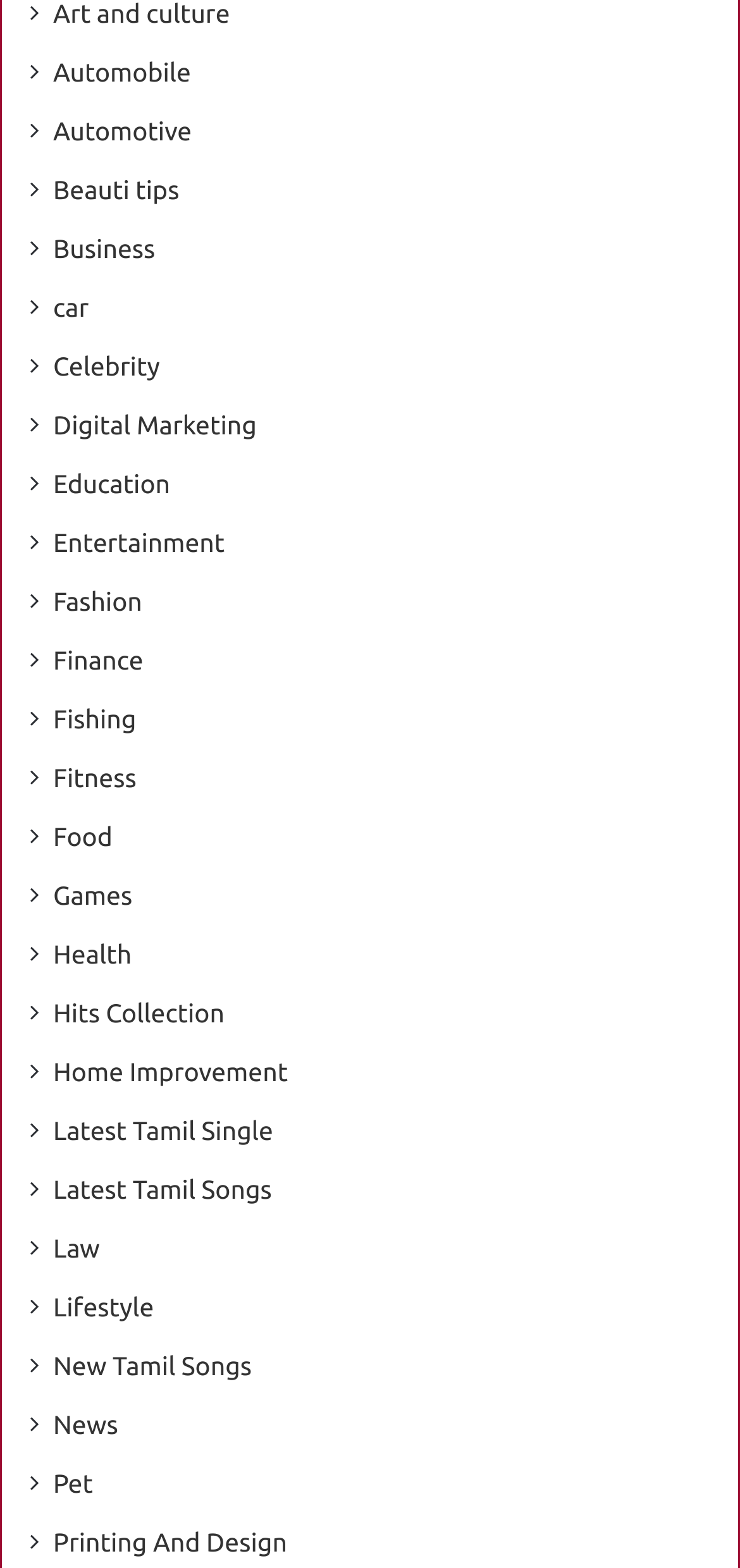Identify the bounding box for the UI element specified in this description: "Printing And Design". The coordinates must be four float numbers between 0 and 1, formatted as [left, top, right, bottom].

[0.072, 0.972, 0.388, 0.997]